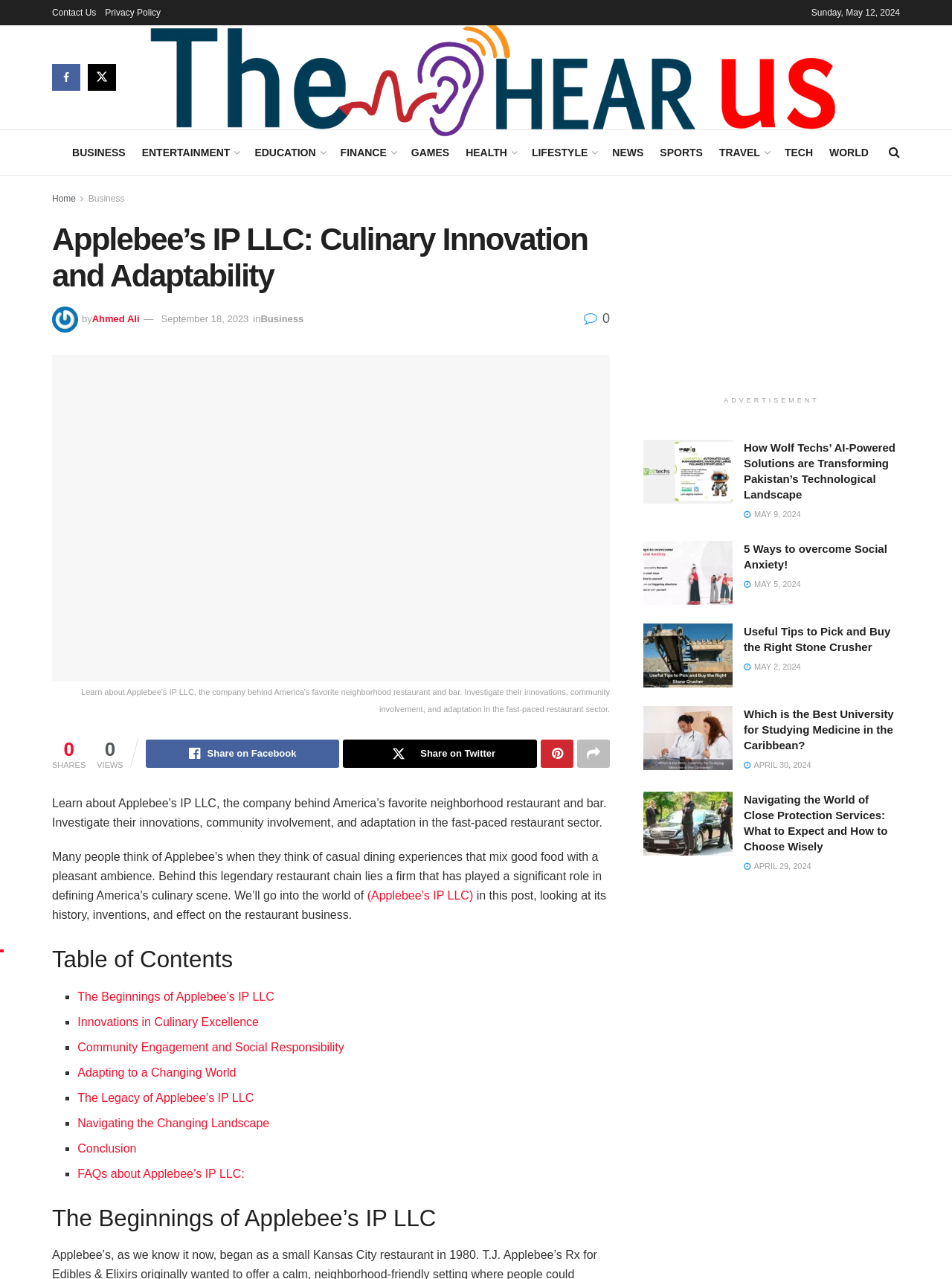Answer the following query with a single word or phrase:
How many shares does the article have?

0